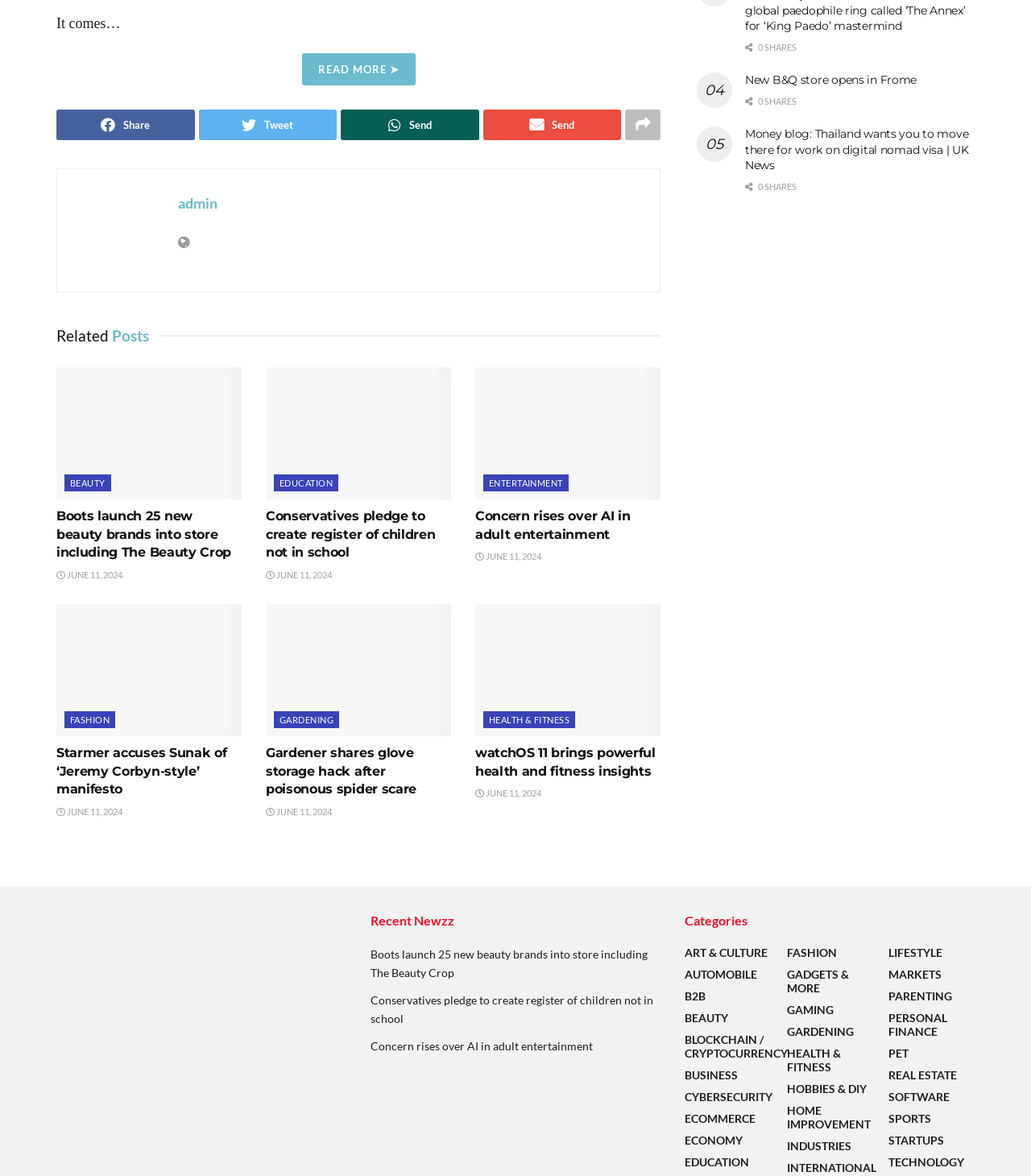Highlight the bounding box coordinates of the element you need to click to perform the following instruction: "Check 'BEAUTY' category."

[0.062, 0.404, 0.108, 0.418]